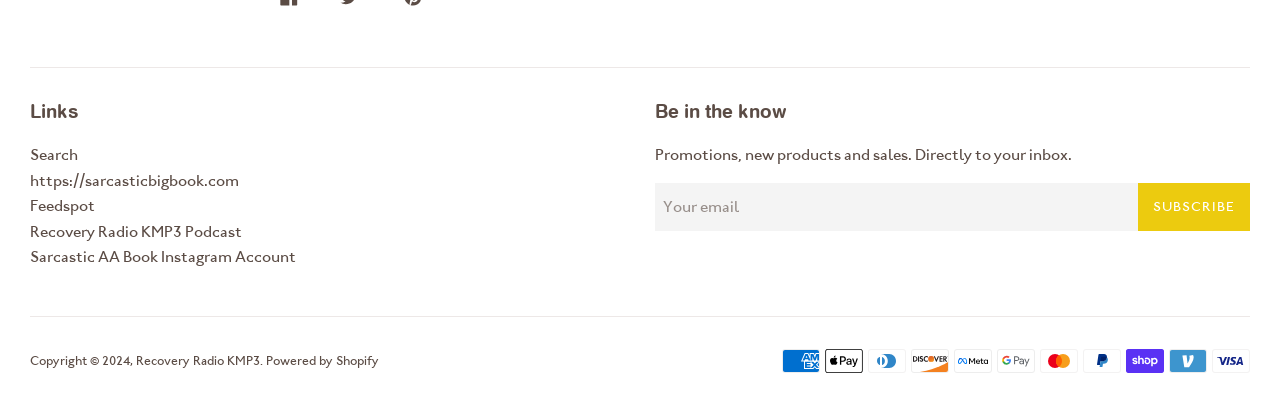What is the copyright year?
Use the screenshot to answer the question with a single word or phrase.

2024